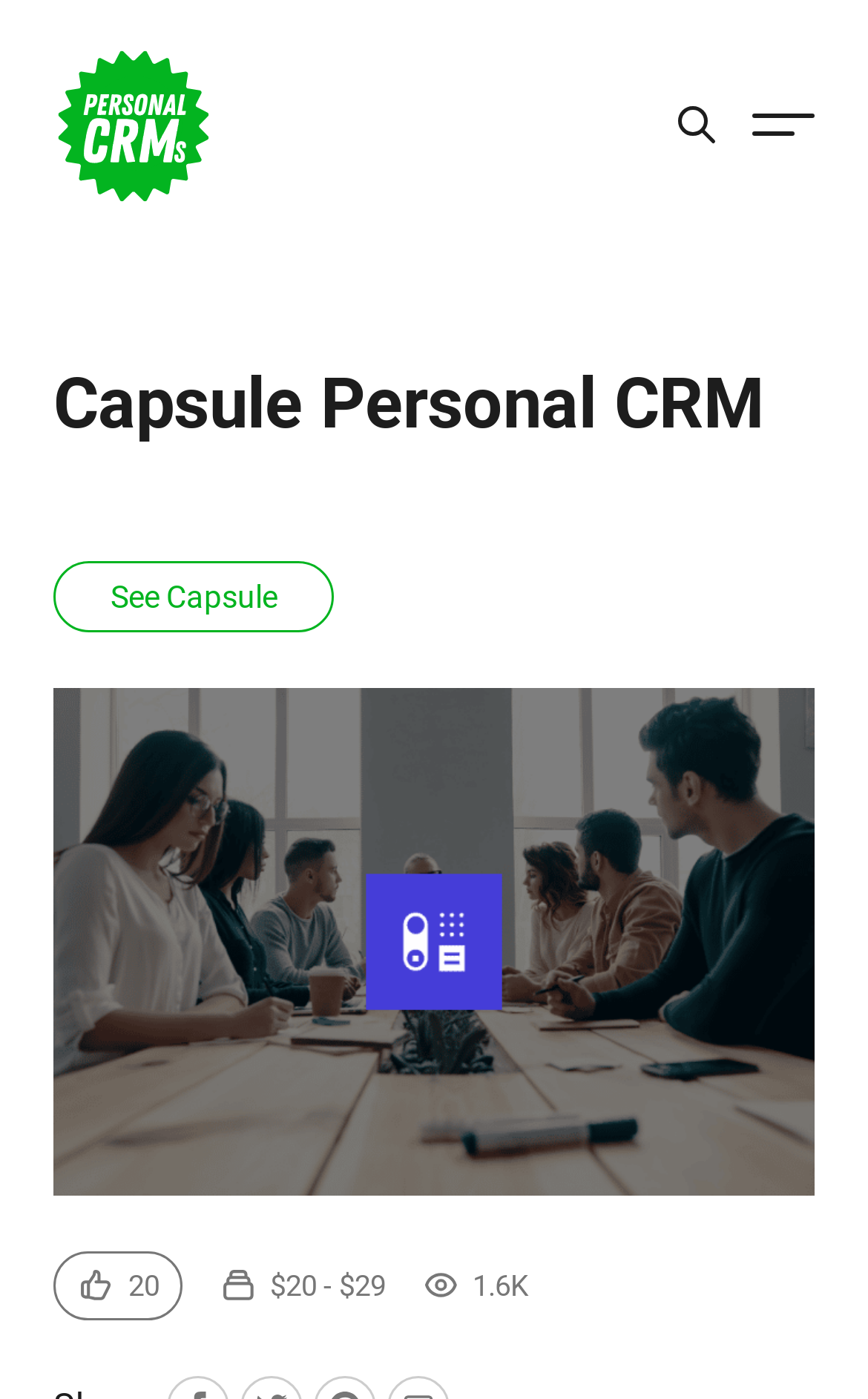Determine the bounding box coordinates of the region to click in order to accomplish the following instruction: "Learn what is a personal CRM". Provide the coordinates as four float numbers between 0 and 1, specifically [left, top, right, bottom].

[0.062, 0.311, 0.938, 0.378]